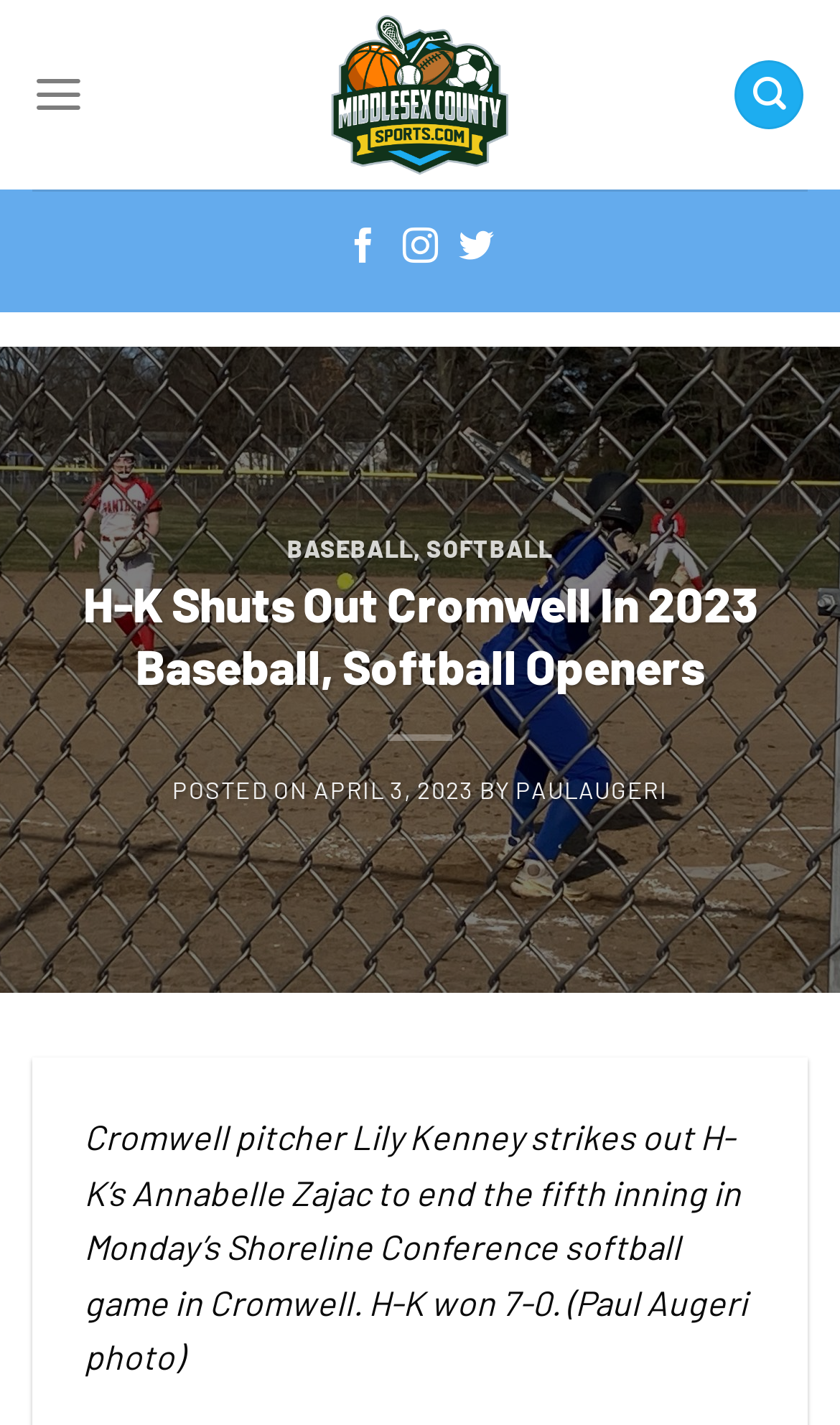What is the name of the pitcher mentioned?
Based on the visual details in the image, please answer the question thoroughly.

I found the answer by looking at the text in the webpage, specifically the sentence 'Cromwell pitcher Lily Kenney strikes out H-K’s Annabelle Zajac to end the fifth inning in Monday’s Shoreline Conference softball game in Cromwell.' which mentions the name of the pitcher.